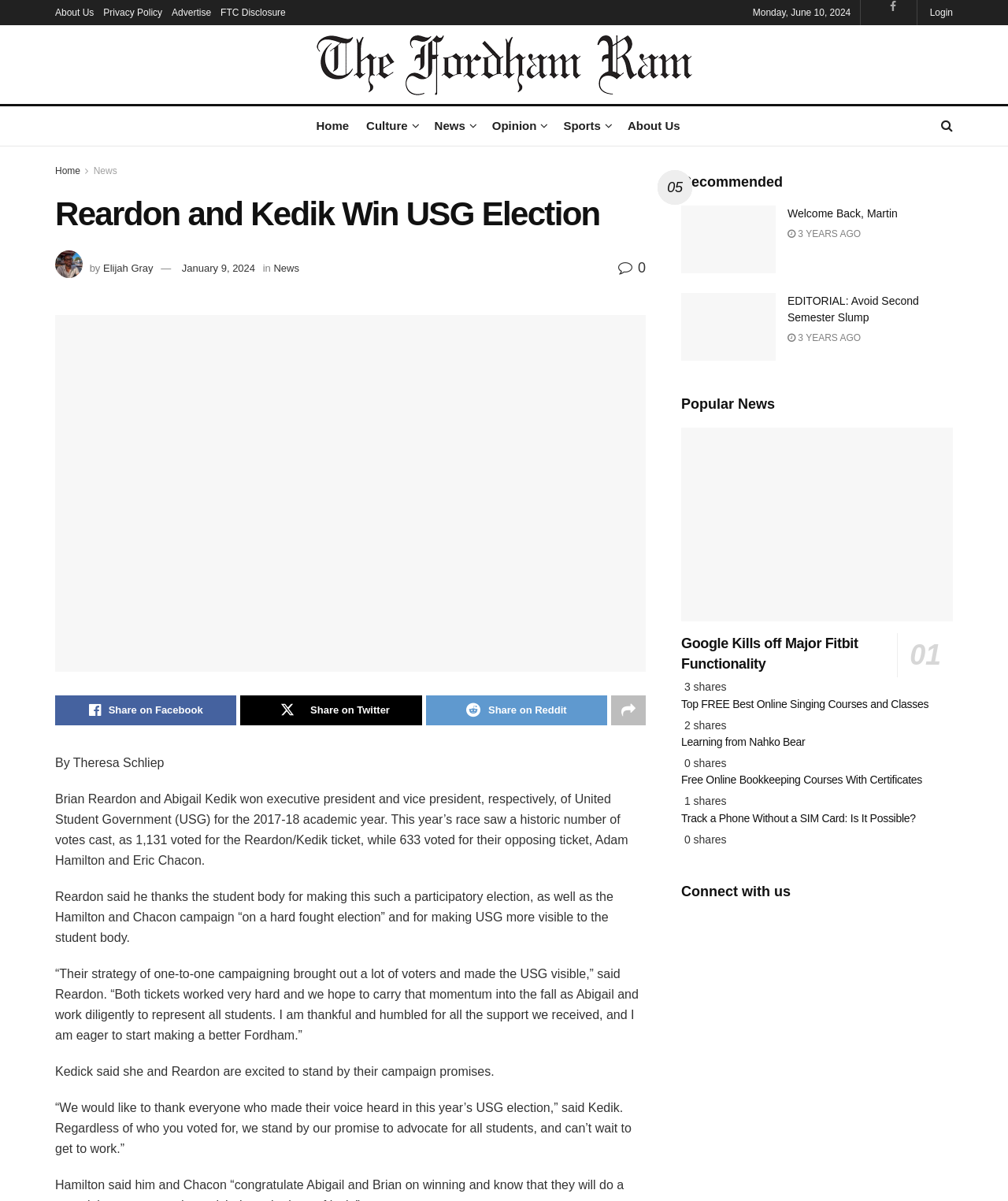What is the name of the student government?
Using the information from the image, answer the question thoroughly.

I found the answer by looking at the text content of the webpage, specifically the sentence 'Brian Reardon and Abigail Kedik won executive president and vice president, respectively, of United Student Government (USG) for the 2017-18 academic year.'